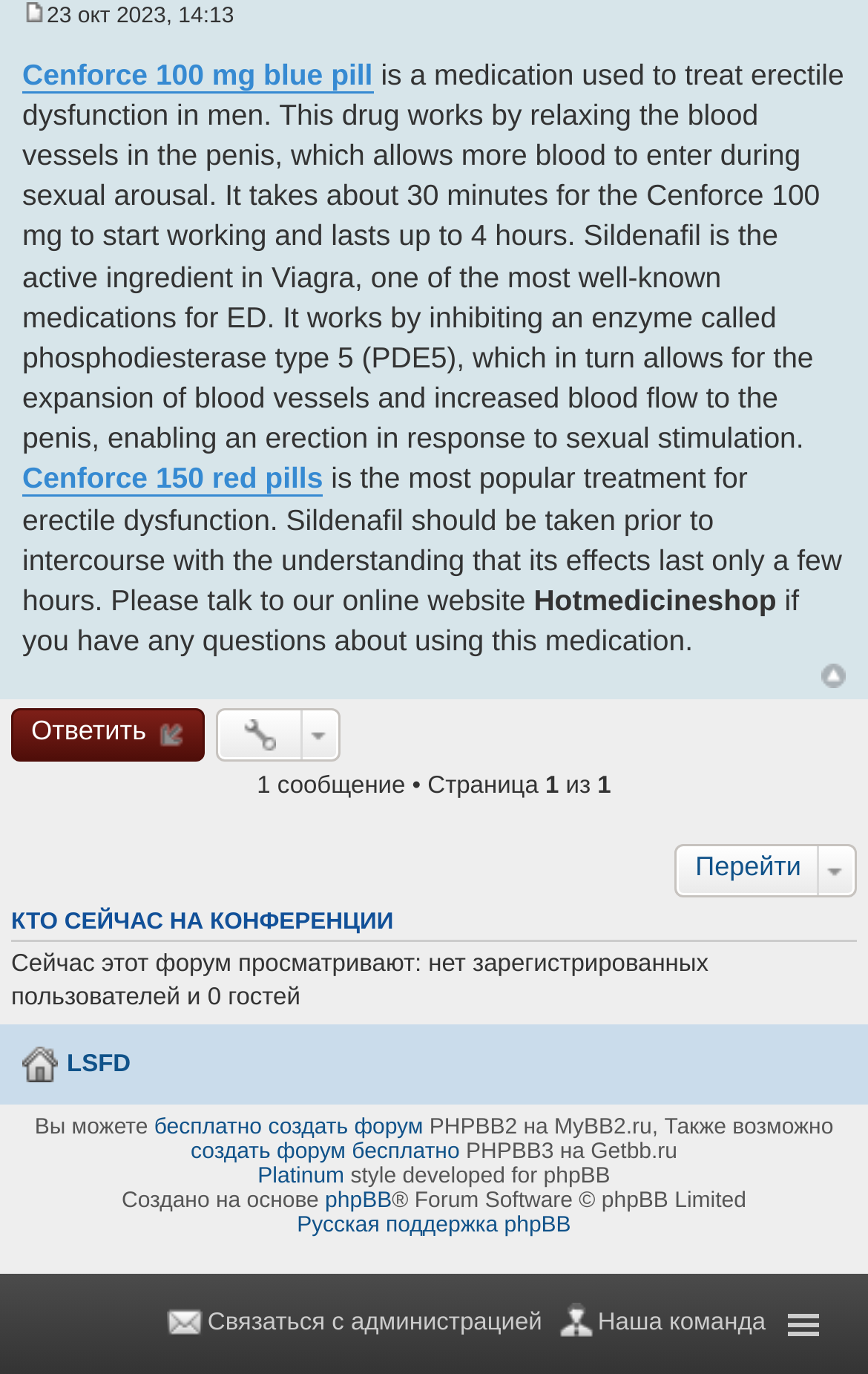Given the element description Наша команда, predict the bounding box coordinates for the UI element in the webpage screenshot. The format should be (top-left x, top-left y, bottom-right x, bottom-right y), and the values should be between 0 and 1.

[0.643, 0.943, 0.882, 0.982]